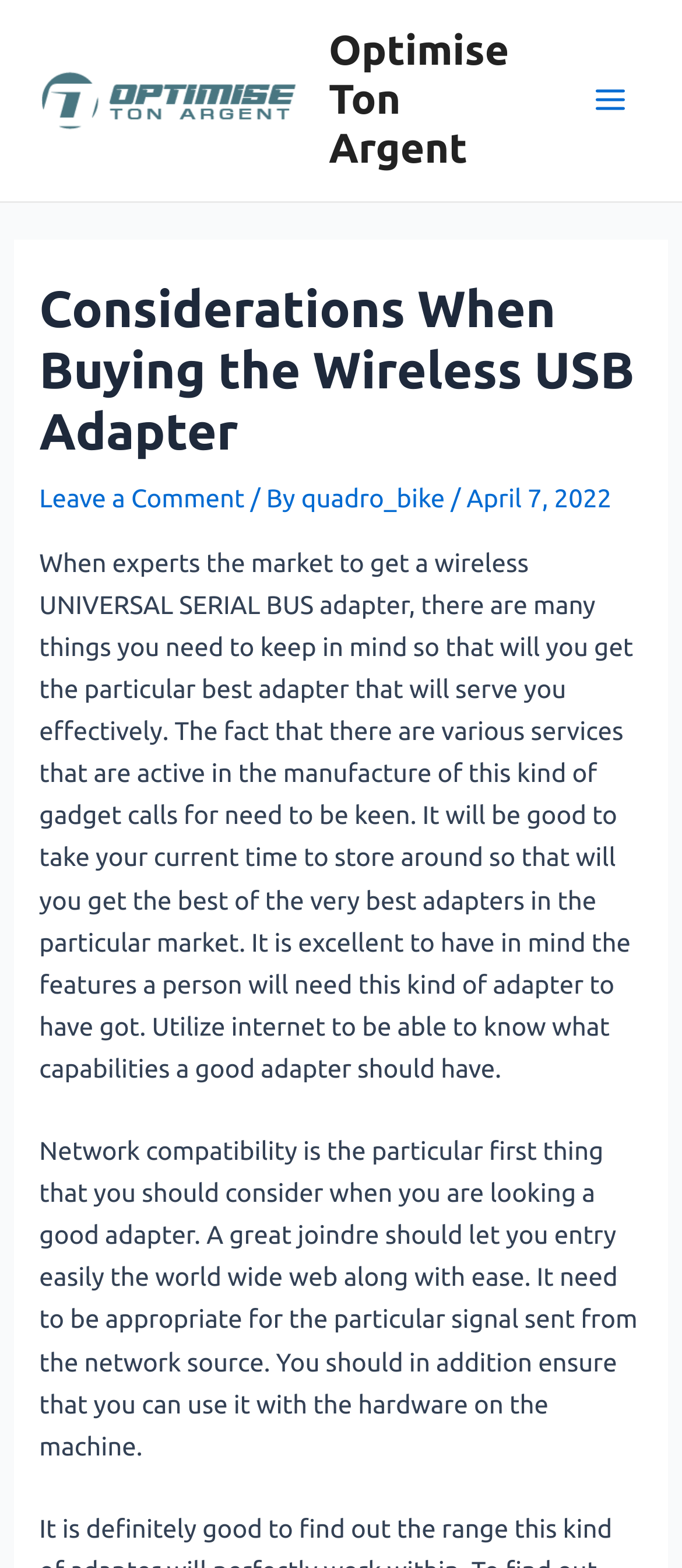For the element described, predict the bounding box coordinates as (top-left x, top-left y, bottom-right x, bottom-right y). All values should be between 0 and 1. Element description: Optimise Ton Argent

[0.482, 0.017, 0.746, 0.11]